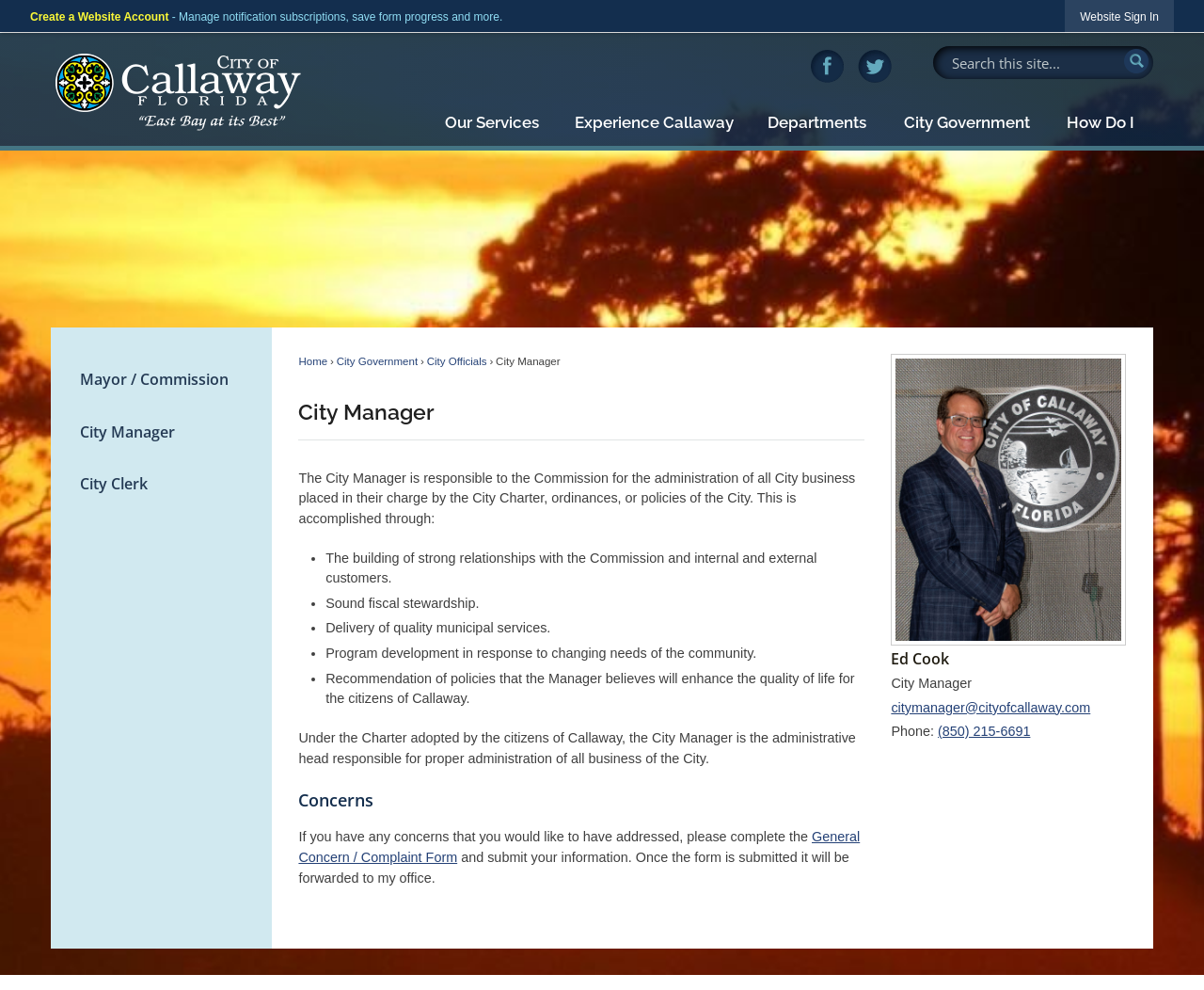Indicate the bounding box coordinates of the clickable region to achieve the following instruction: "Contact City Manager."

[0.74, 0.705, 0.906, 0.72]